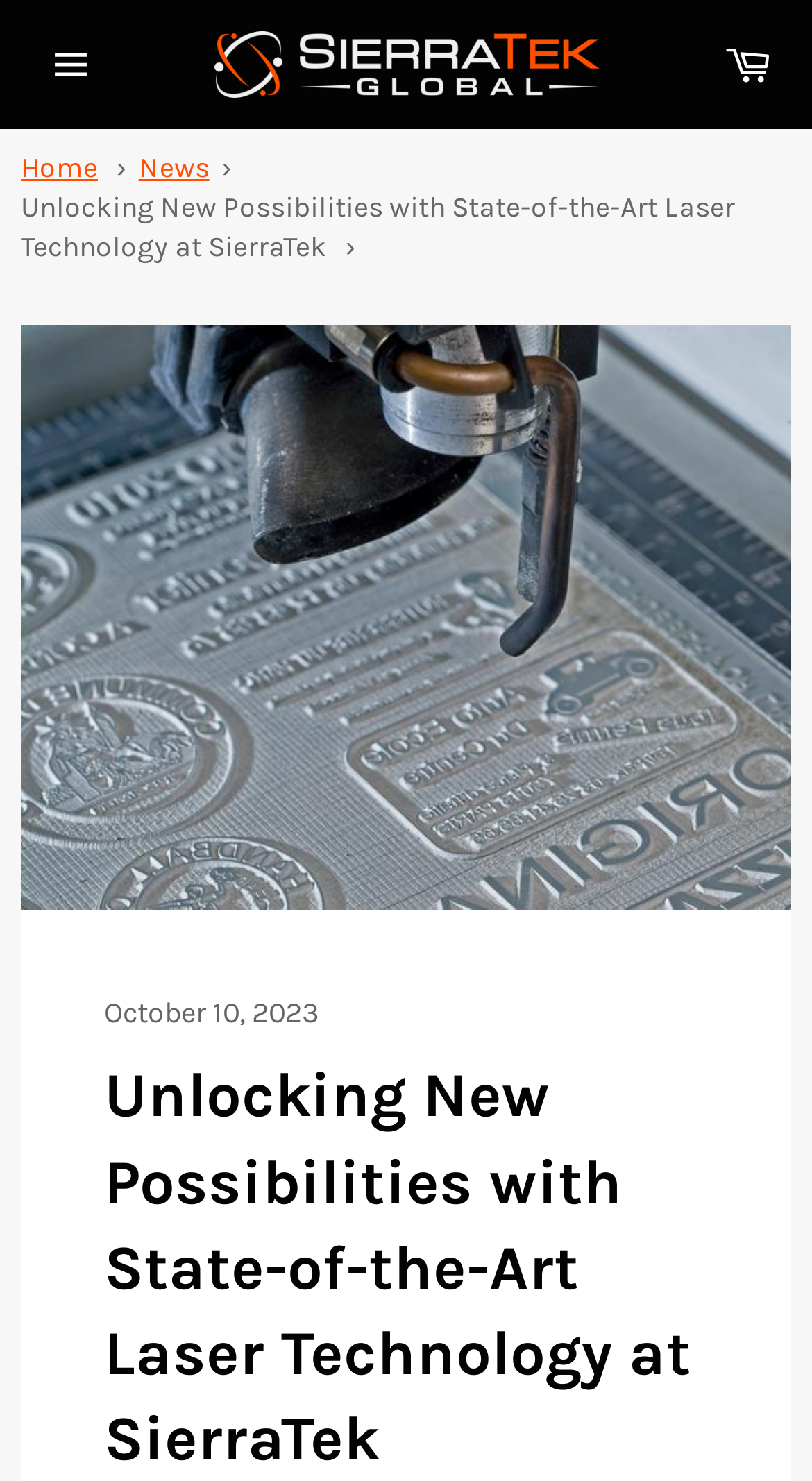Can you find and generate the webpage's heading?

Unlocking New Possibilities with State-of-the-Art Laser Technology at SierraTek